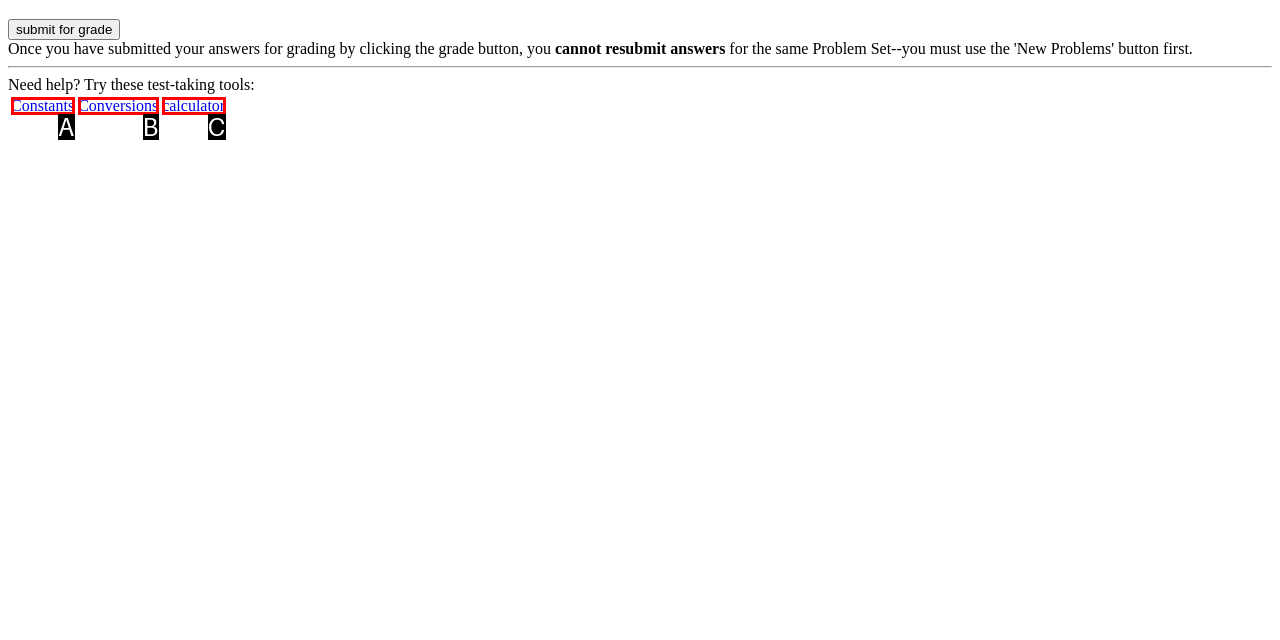Select the option that corresponds to the description: Conversions
Respond with the letter of the matching choice from the options provided.

B